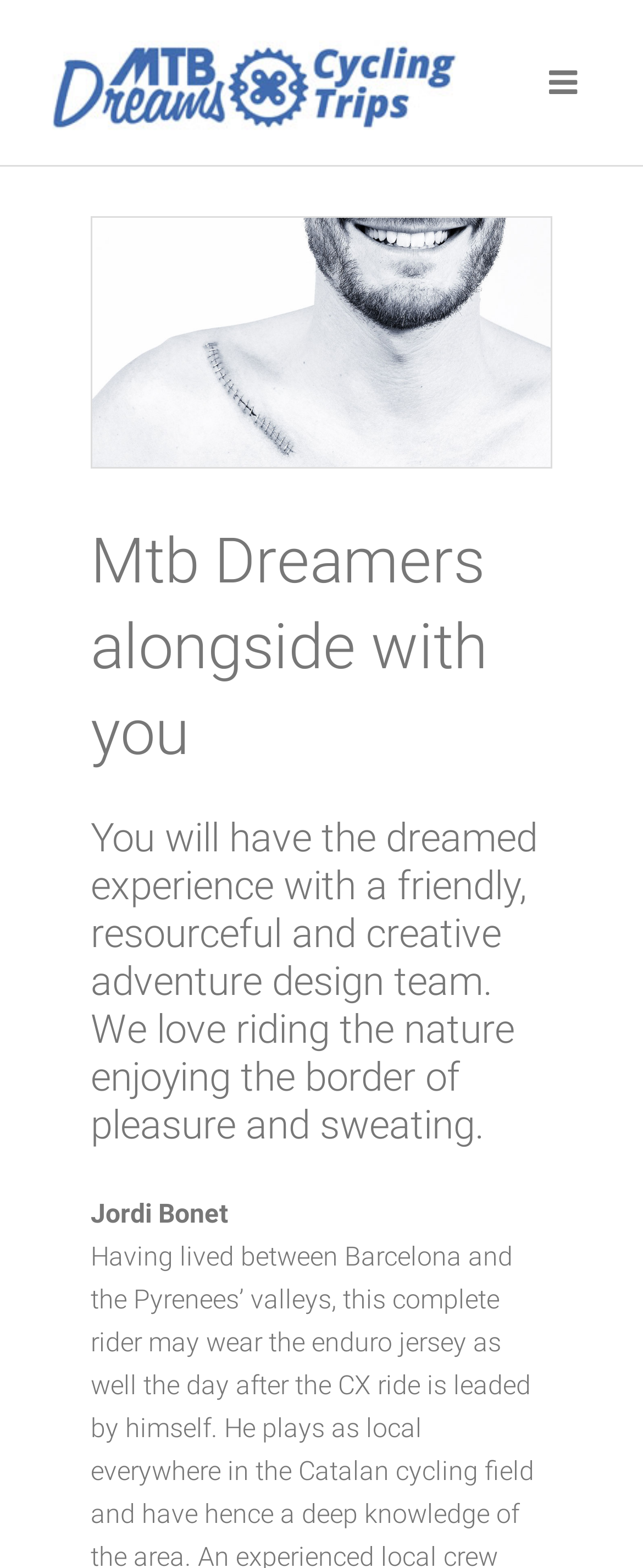What is the logo of the website?
Provide a fully detailed and comprehensive answer to the question.

The logo of the website is 'logo nou' which is an image element located at the top left corner of the webpage, with a bounding box of [0.064, 0.019, 0.713, 0.086].